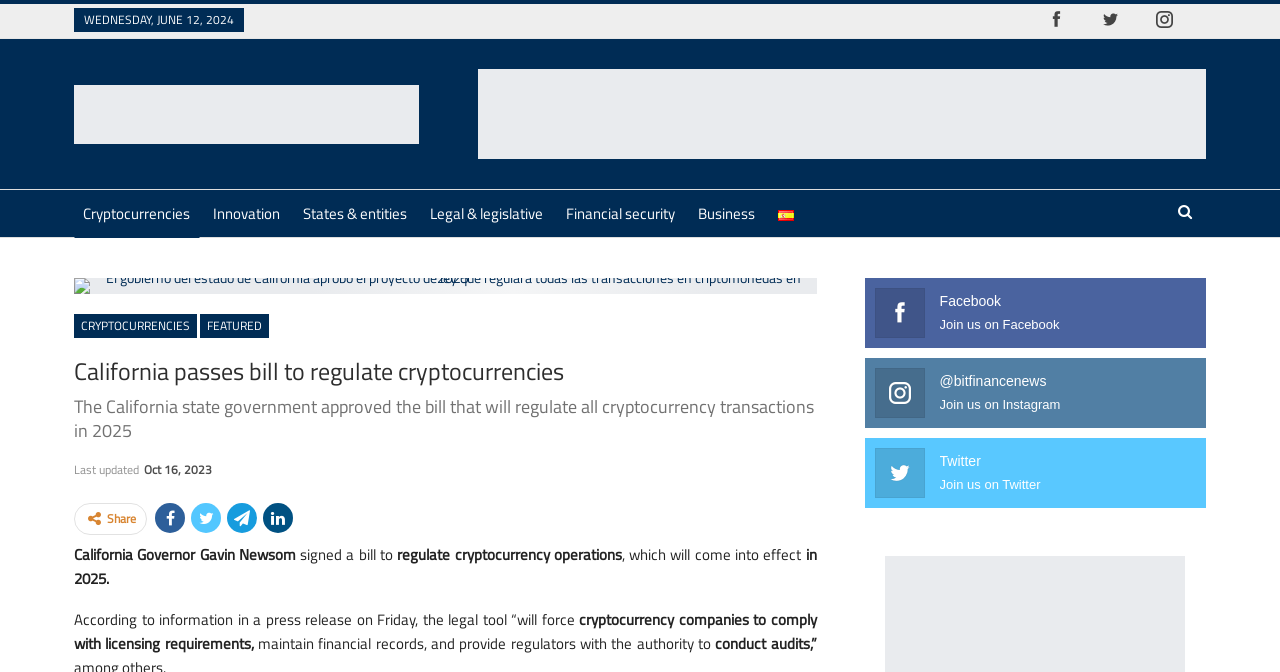Please answer the following question using a single word or phrase: 
What is the date of the last update?

Oct 16, 2023